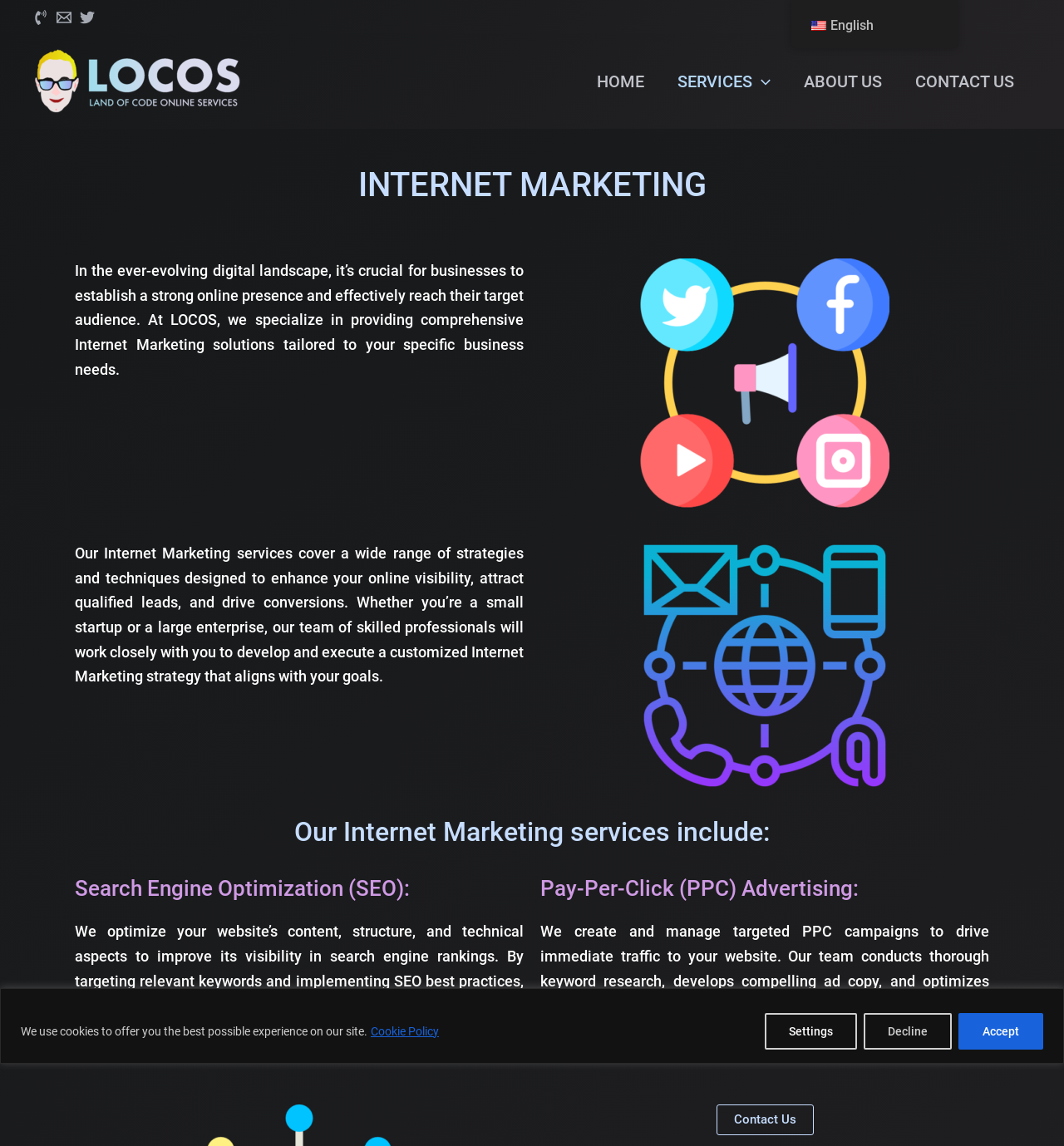Extract the bounding box of the UI element described as: "English English Greek".

[0.744, 0.0, 0.9, 0.042]